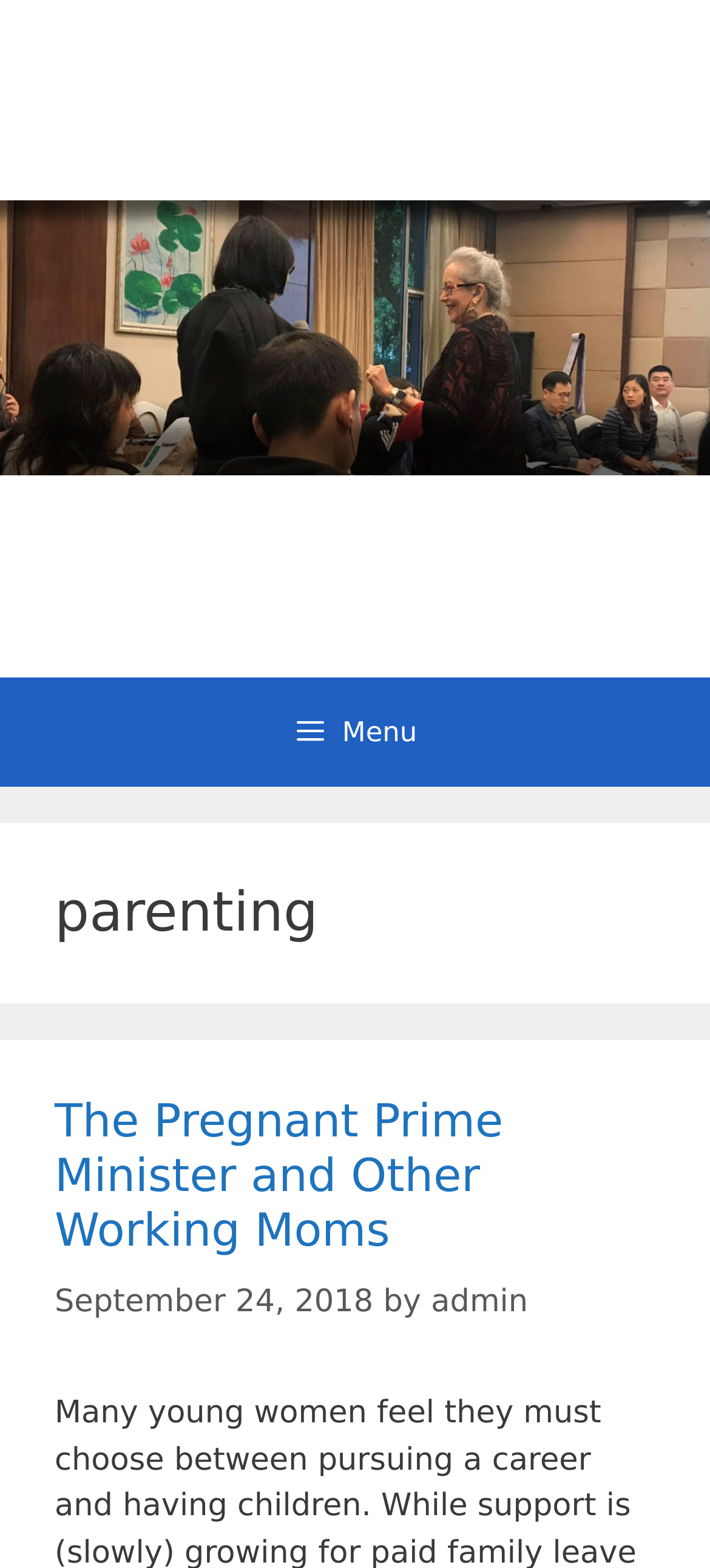What is the author's profession?
With the help of the image, please provide a detailed response to the question.

I found the answer by looking at the StaticText element with the description 'Author, Keynote Speaker, Workshop Trainer, and OD Consultant' which is a child of the banner element with the text 'Site'.